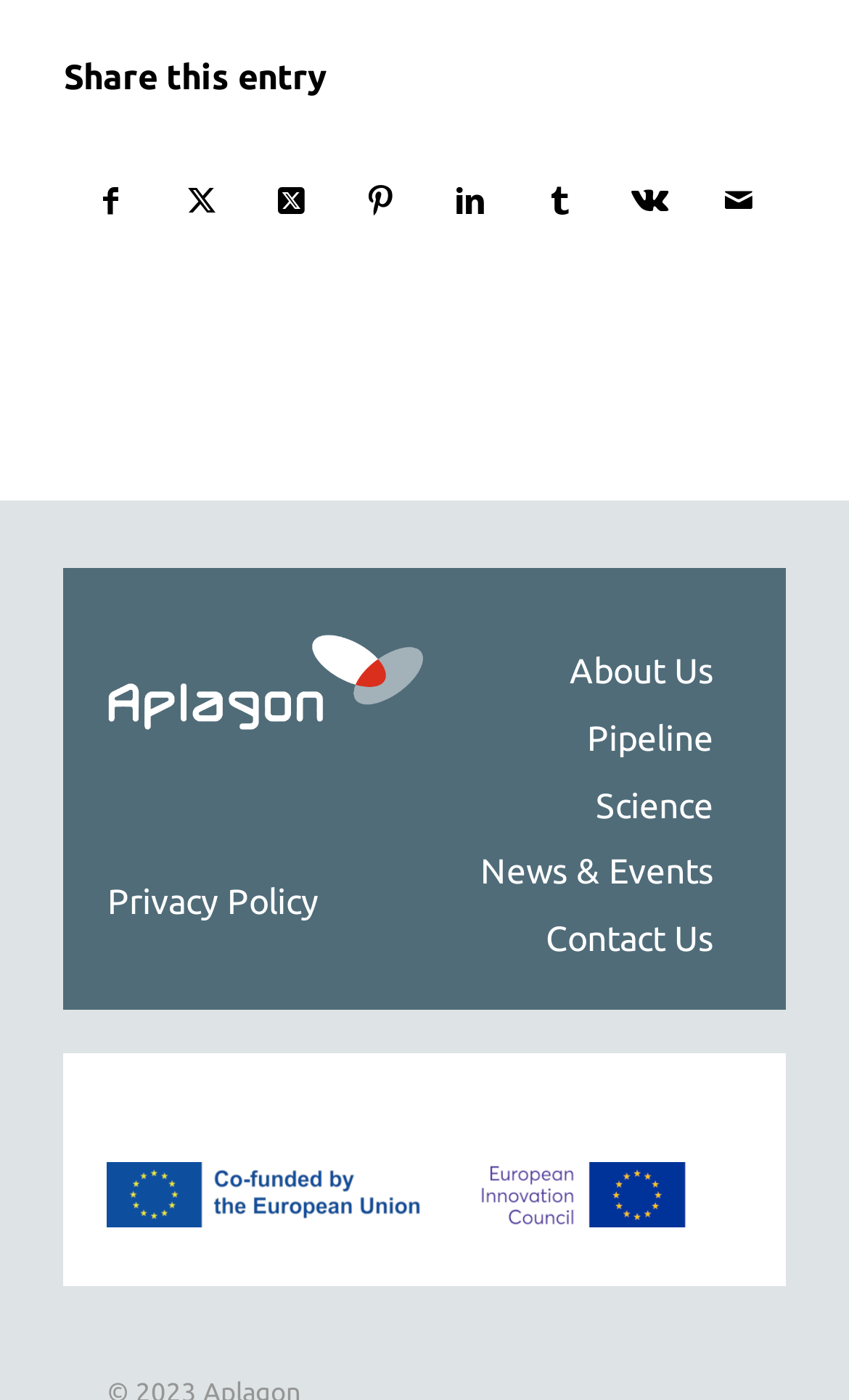Based on the description "Privacy Policy", find the bounding box of the specified UI element.

[0.126, 0.63, 0.375, 0.658]